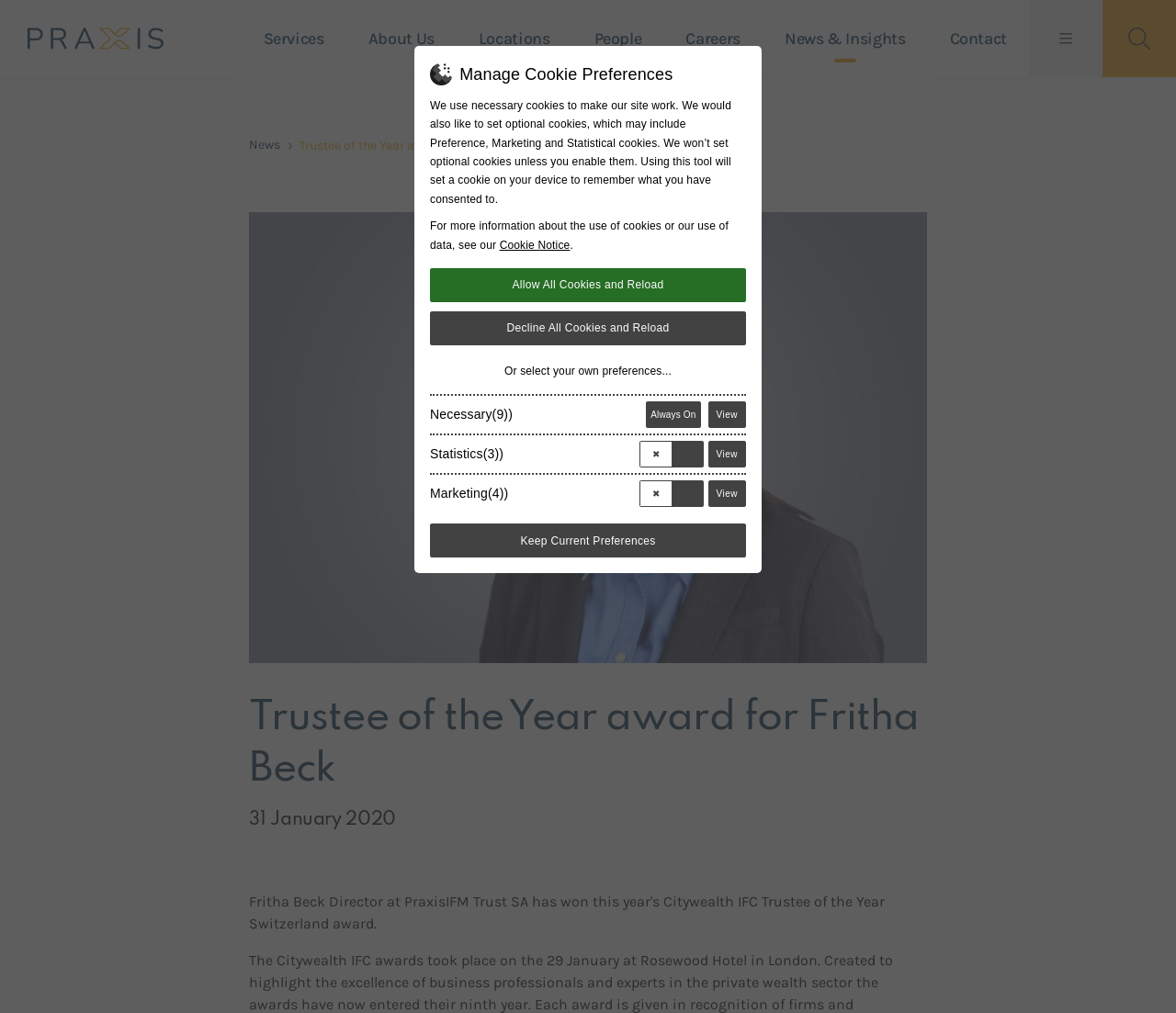Could you locate the bounding box coordinates for the section that should be clicked to accomplish this task: "Click the News link".

[0.212, 0.135, 0.239, 0.15]